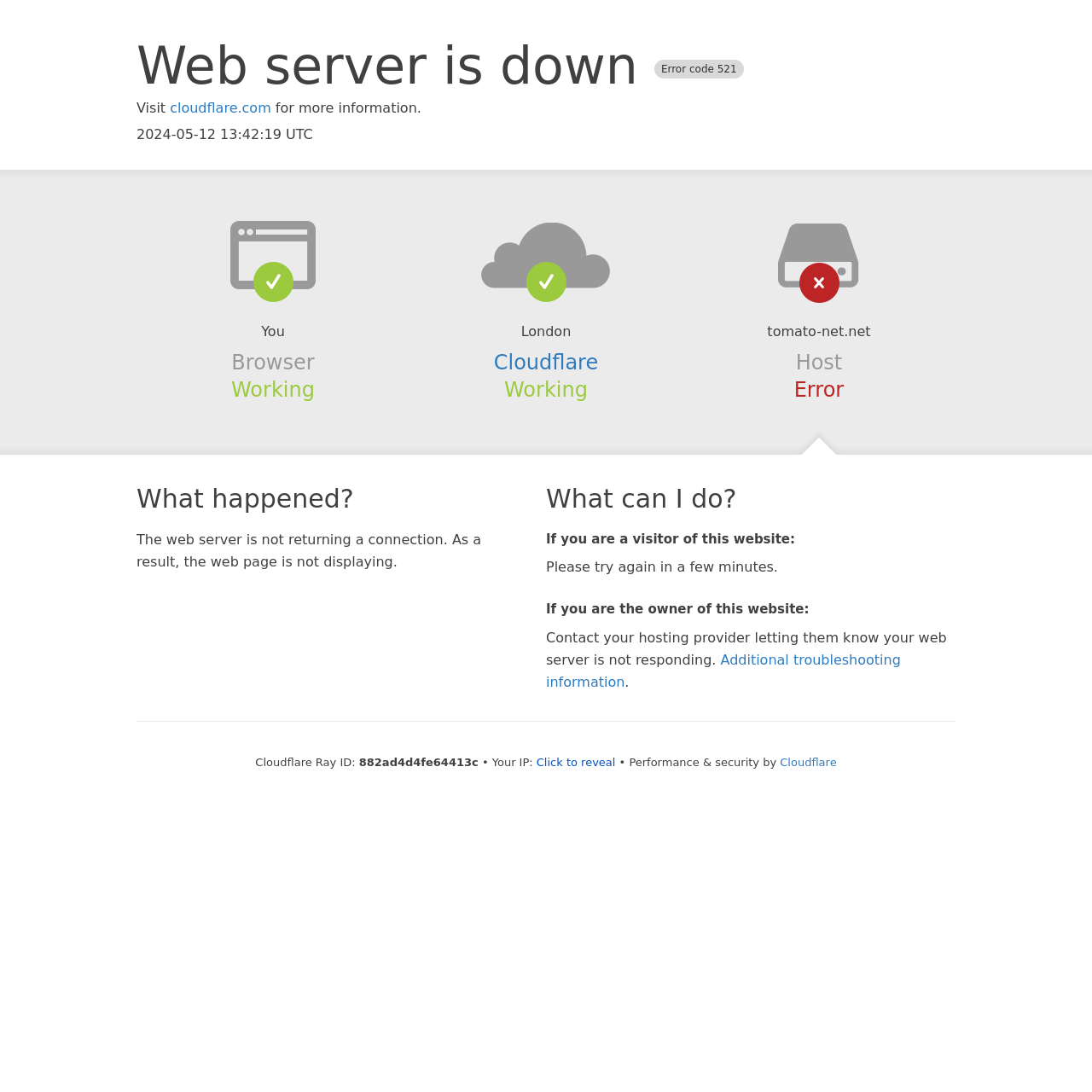Provide a brief response in the form of a single word or phrase:
What is the error code?

521